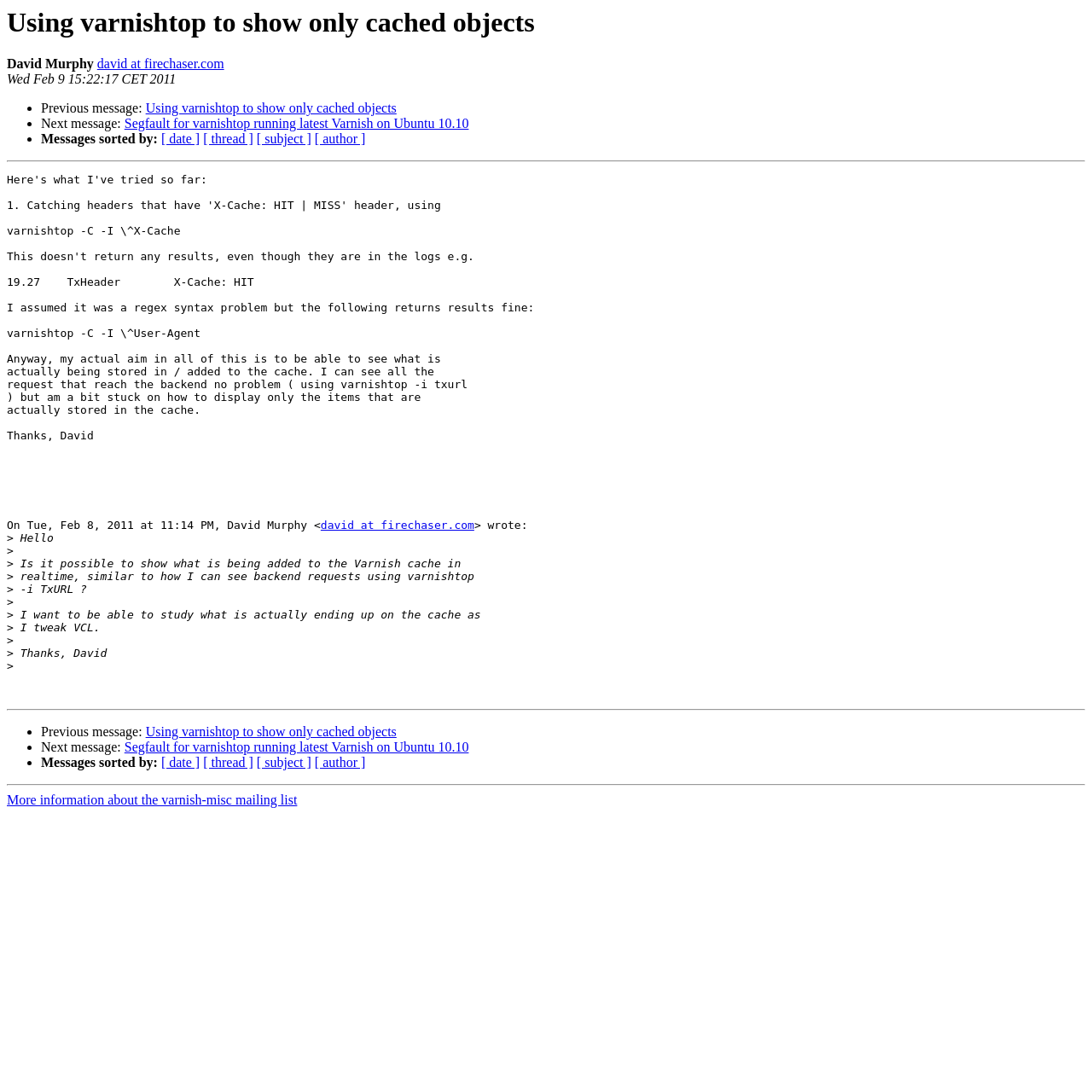Determine the bounding box coordinates for the area that should be clicked to carry out the following instruction: "Visit author's homepage".

[0.089, 0.052, 0.205, 0.065]